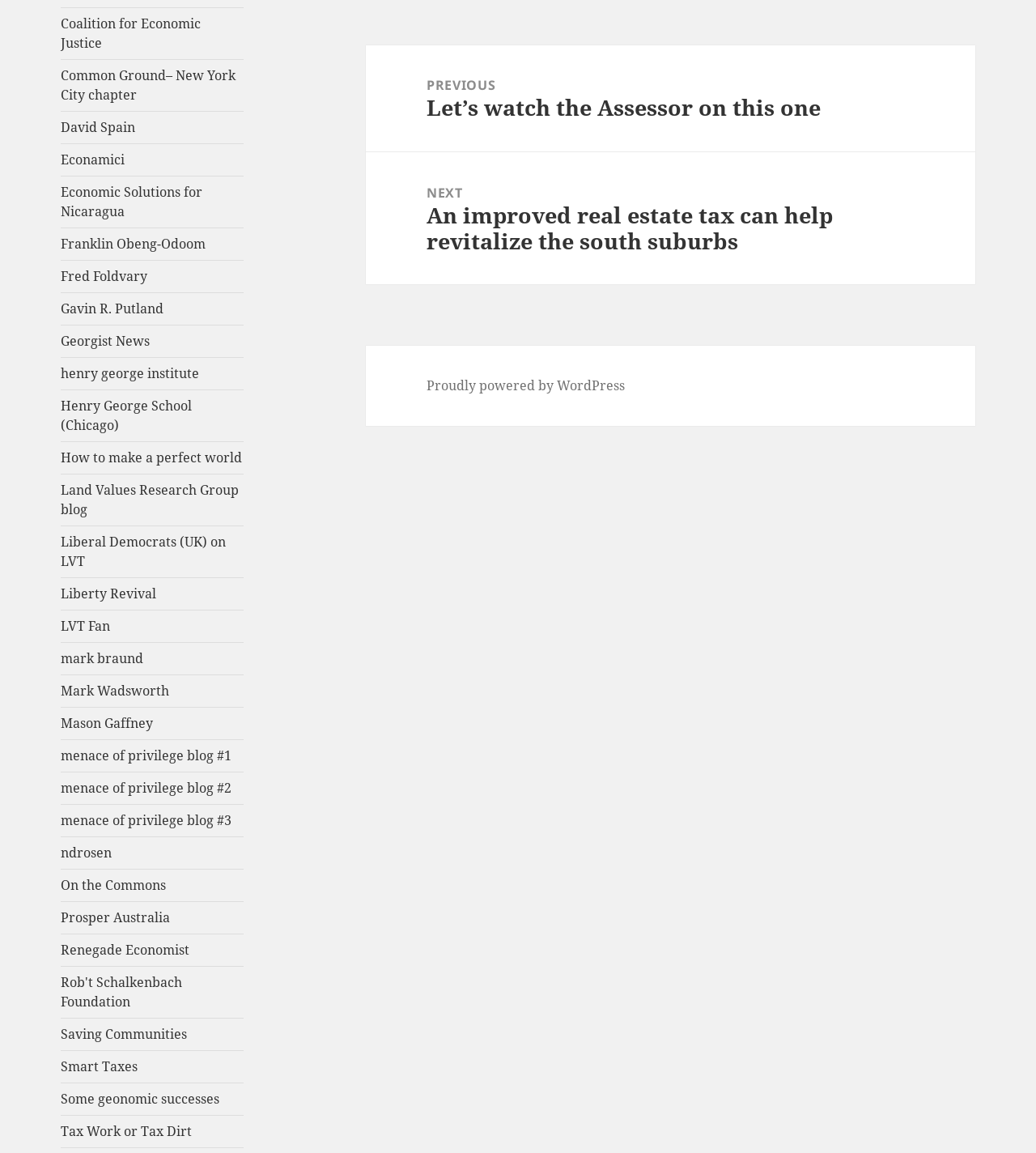Determine the bounding box coordinates of the clickable area required to perform the following instruction: "Check the website powered by WordPress". The coordinates should be represented as four float numbers between 0 and 1: [left, top, right, bottom].

[0.412, 0.327, 0.603, 0.343]